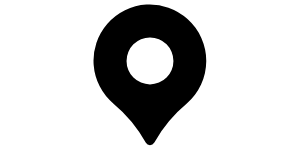What is the shape of the location marker? Analyze the screenshot and reply with just one word or a short phrase.

circular top section above a pointed bottom